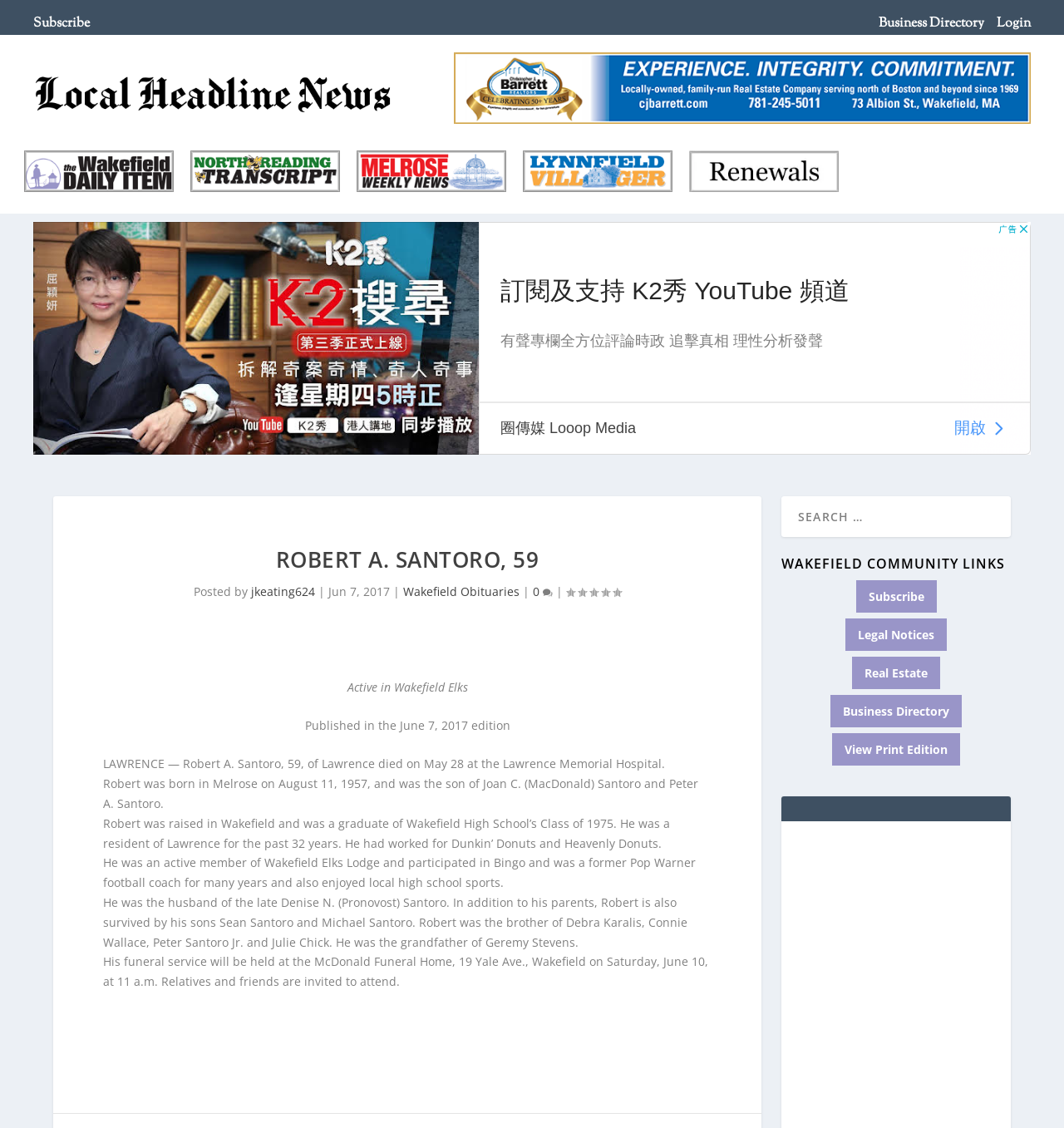Determine the bounding box coordinates of the UI element described by: "name="s" placeholder="Search …"".

[0.734, 0.44, 0.95, 0.476]